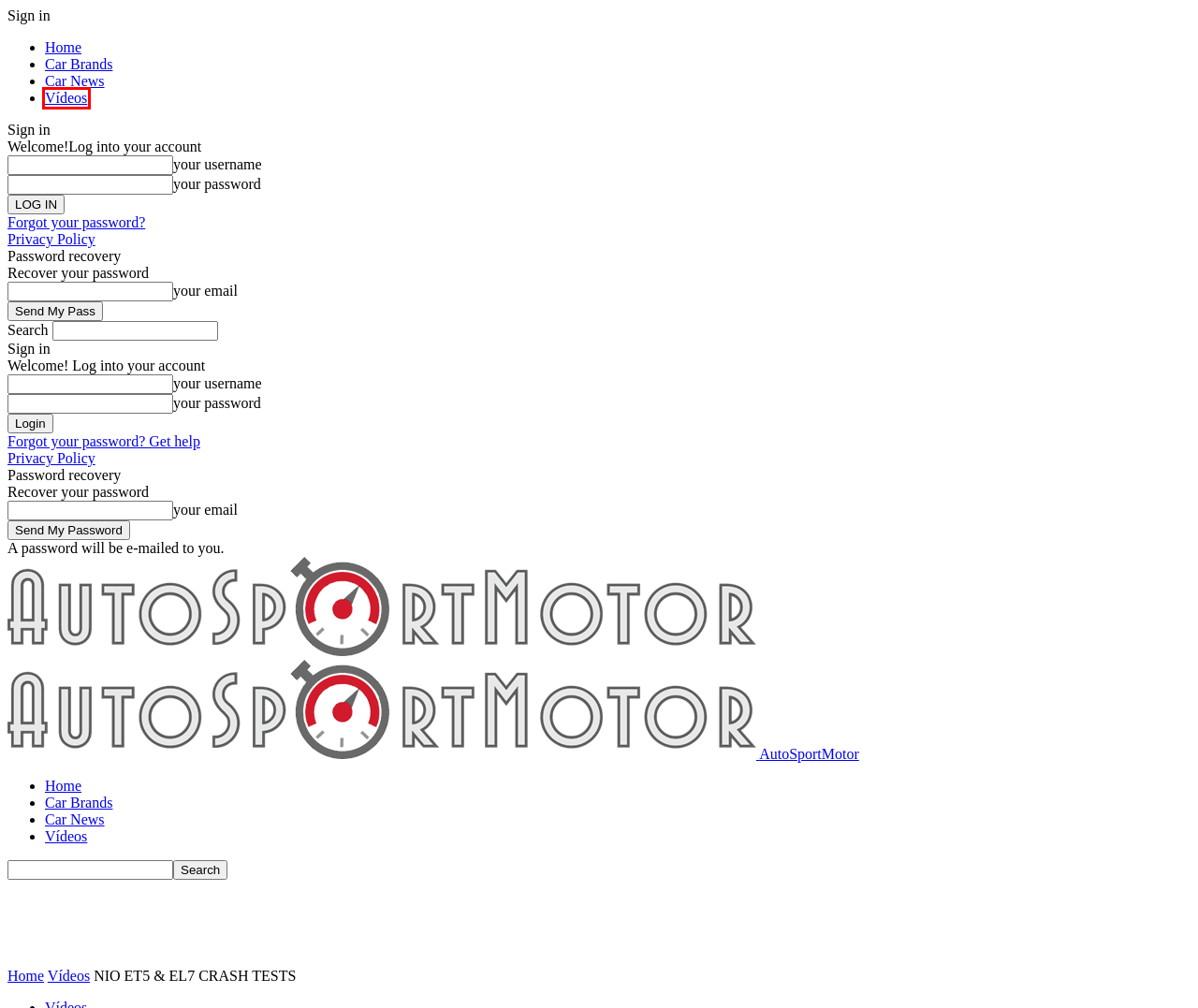A screenshot of a webpage is given, featuring a red bounding box around a UI element. Please choose the webpage description that best aligns with the new webpage after clicking the element in the bounding box. These are the descriptions:
A. PlanetCarNews | AutoSportMotor
B. Car Brands | AutoSportMotor
C. Privacy Policy | AutoSportMotor
D. 2024 BMW M3 CS | Beautiful Exterior & Interior Details
E. AutoSportMotor | Best Hybrid and Electric New Cars
F. Car News | AutoSportMotor
G. Vídeos | AutoSportMotor
H. 2024 Kia Sorento Facelift – New Look, New Techs and new X-Pro trim

G